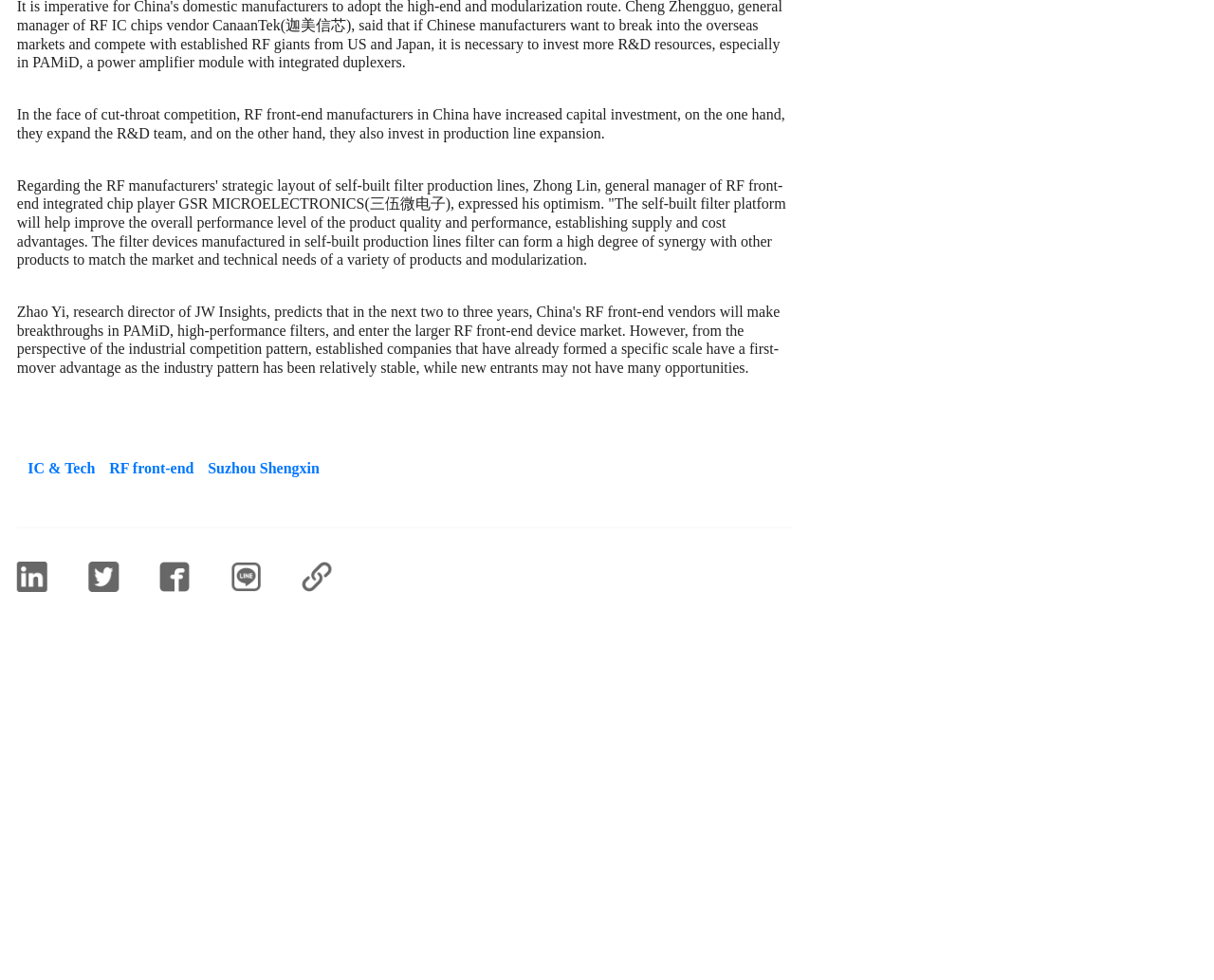Based on the element description: "Suzhou Shengxin", identify the UI element and provide its bounding box coordinates. Use four float numbers between 0 and 1, [left, top, right, bottom].

[0.162, 0.469, 0.263, 0.486]